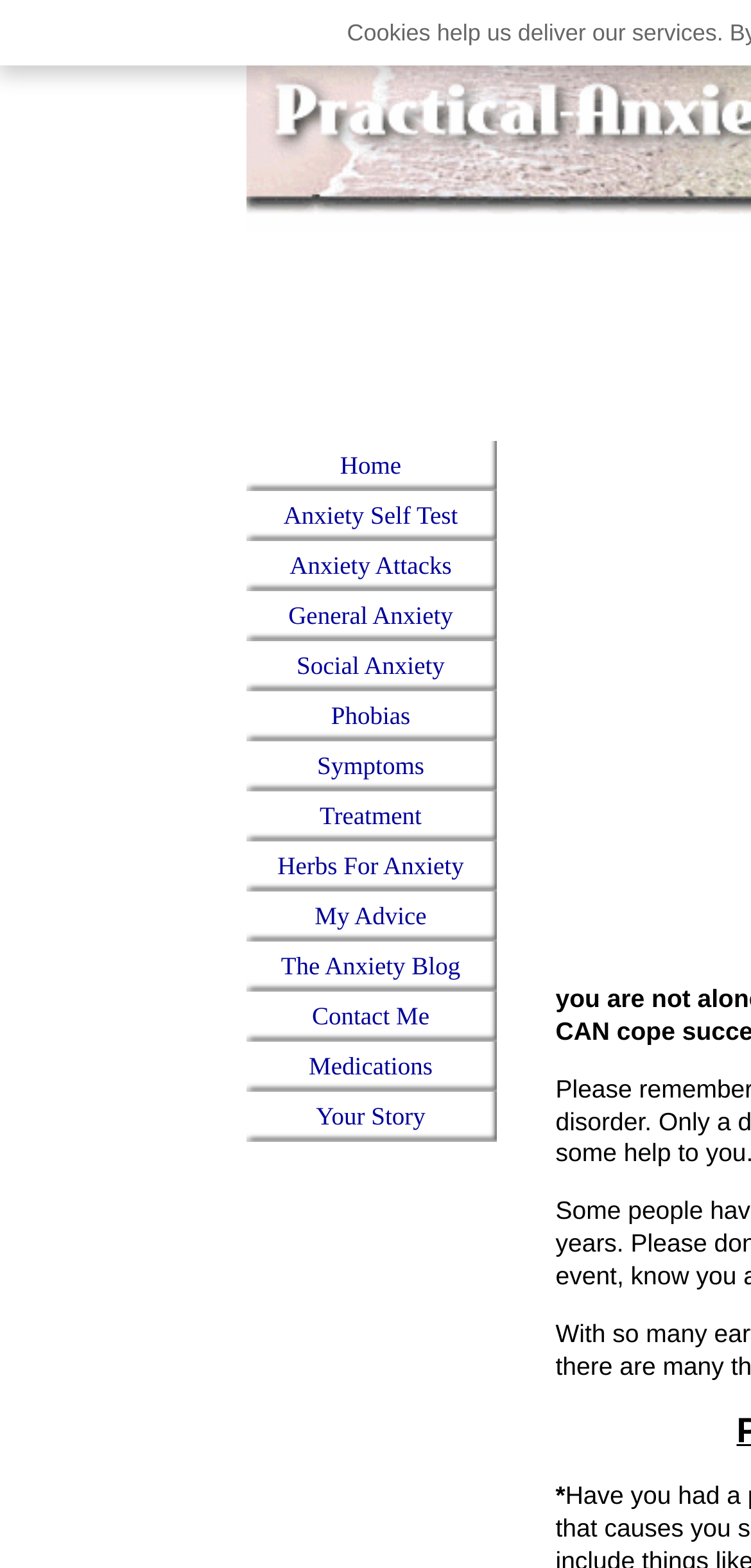Provide the bounding box coordinates of the HTML element described as: "Anxiety Self Test". The bounding box coordinates should be four float numbers between 0 and 1, i.e., [left, top, right, bottom].

[0.327, 0.313, 0.66, 0.345]